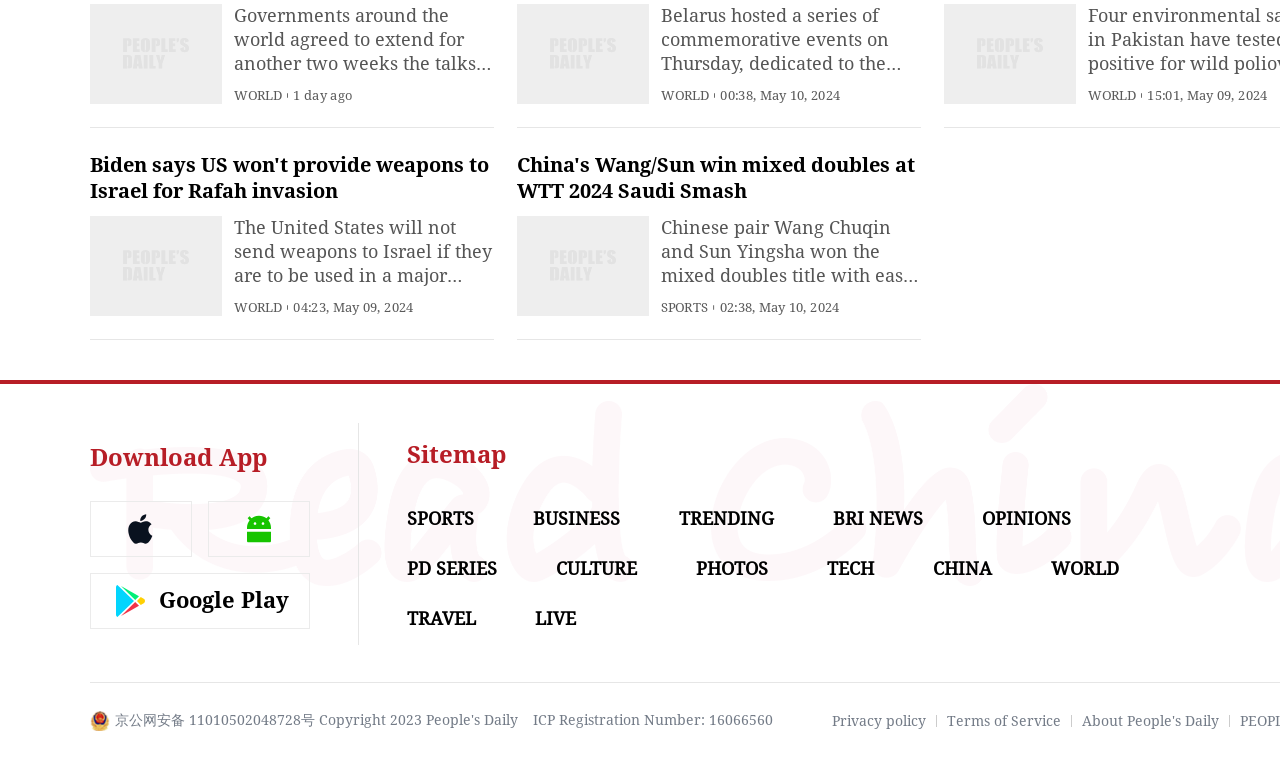Predict the bounding box coordinates of the UI element that matches this description: "Privacy policy". The coordinates should be in the format [left, top, right, bottom] with each value between 0 and 1.

[0.65, 0.934, 0.723, 0.955]